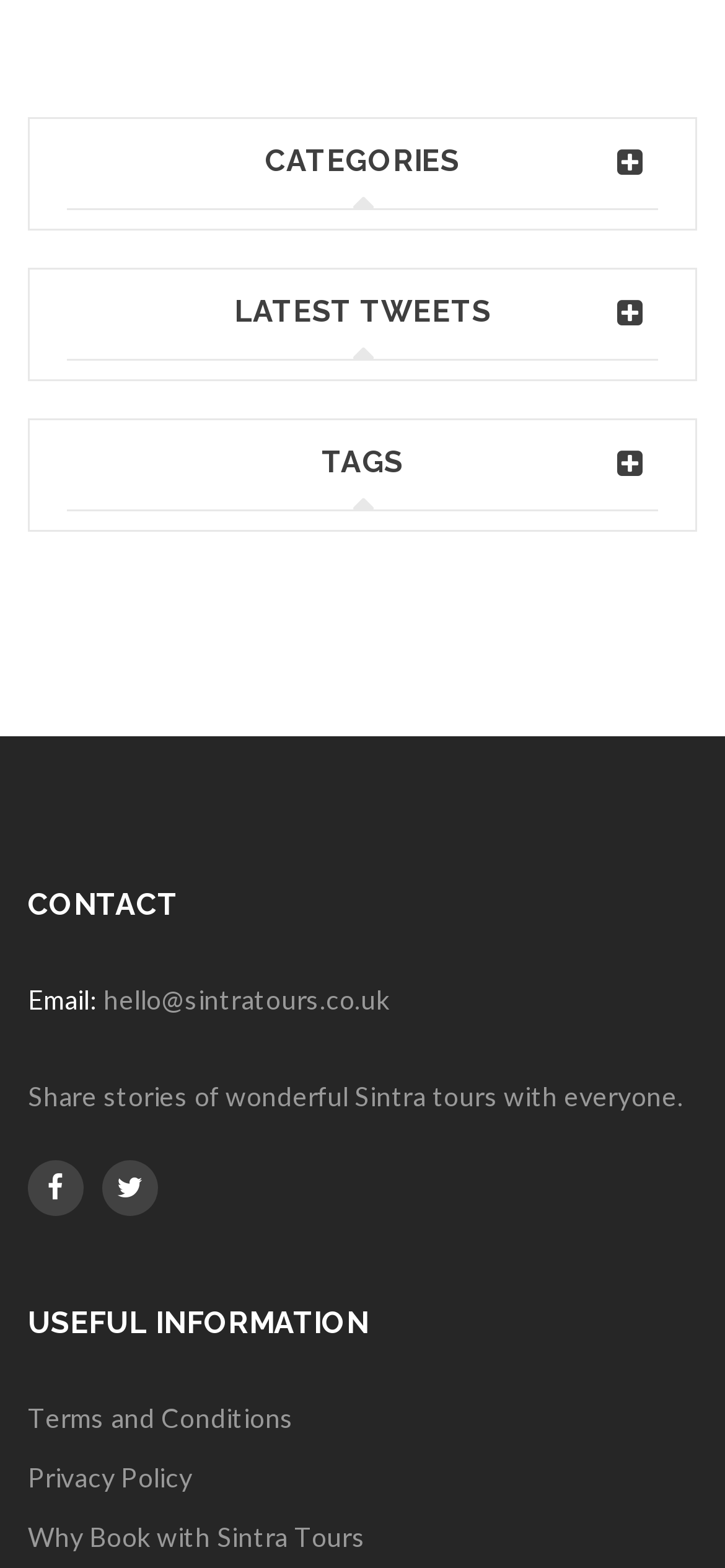Identify the bounding box coordinates of the element that should be clicked to fulfill this task: "View recent posts". The coordinates should be provided as four float numbers between 0 and 1, i.e., [left, top, right, bottom].

None